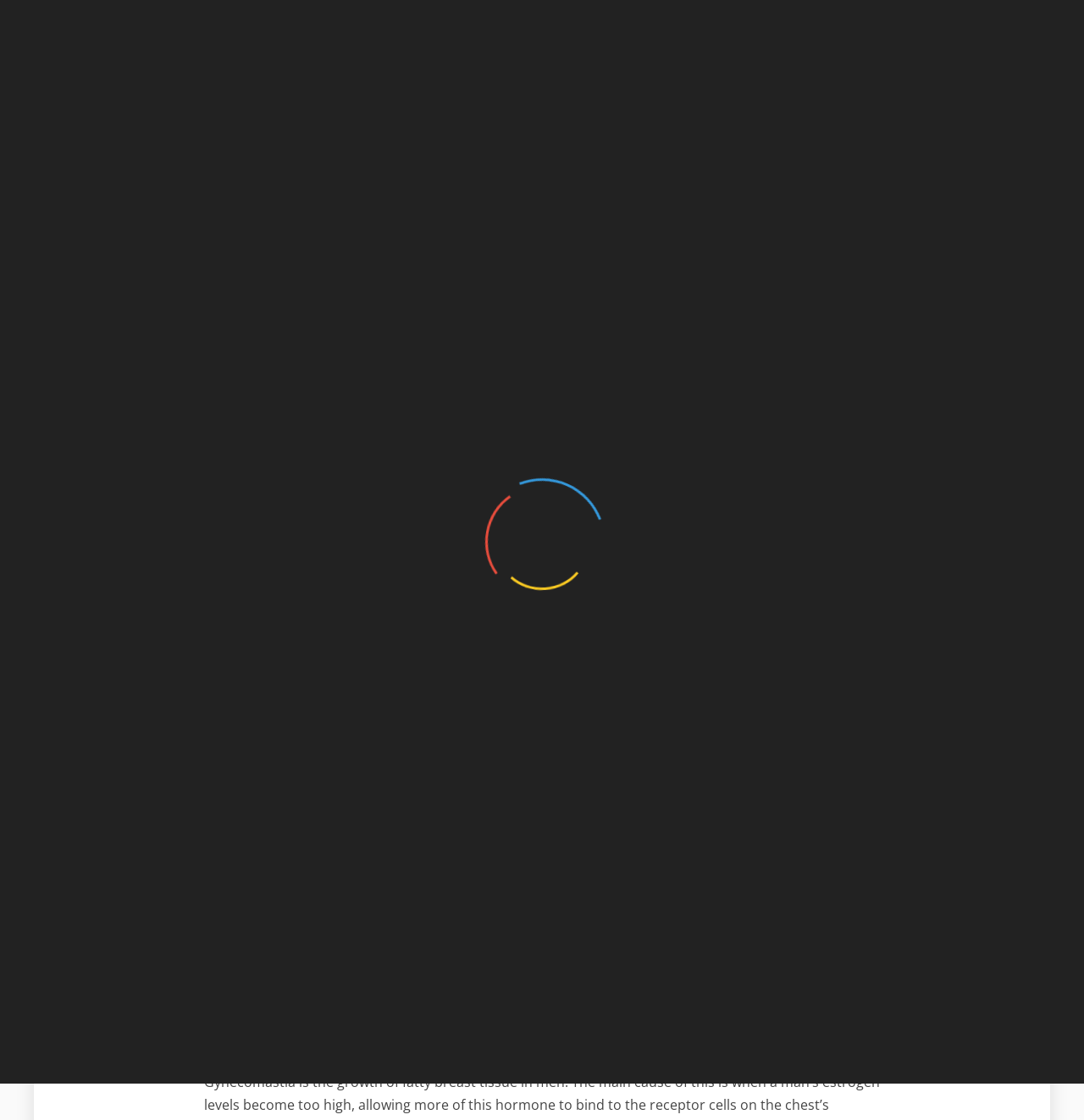Determine the bounding box coordinates for the clickable element required to fulfill the instruction: "Read the article about 'Best Gynecomastia Pills to Get Rid of Male Breasts 2022'". Provide the coordinates as four float numbers between 0 and 1, i.e., [left, top, right, bottom].

[0.188, 0.638, 0.812, 0.707]